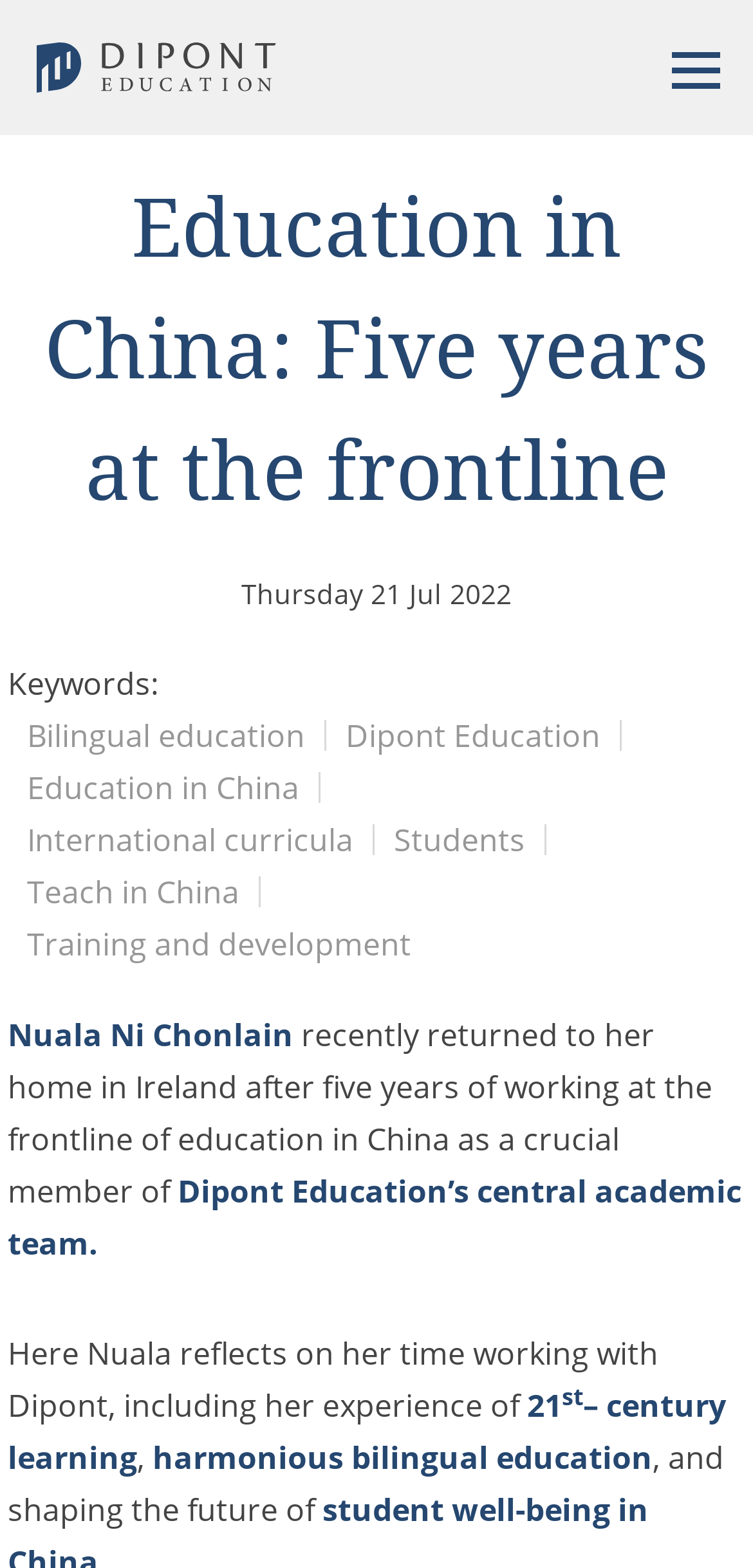Please give a one-word or short phrase response to the following question: 
What is Nuala Ni Chonlain's role?

Member of Dipont Education's central academic team